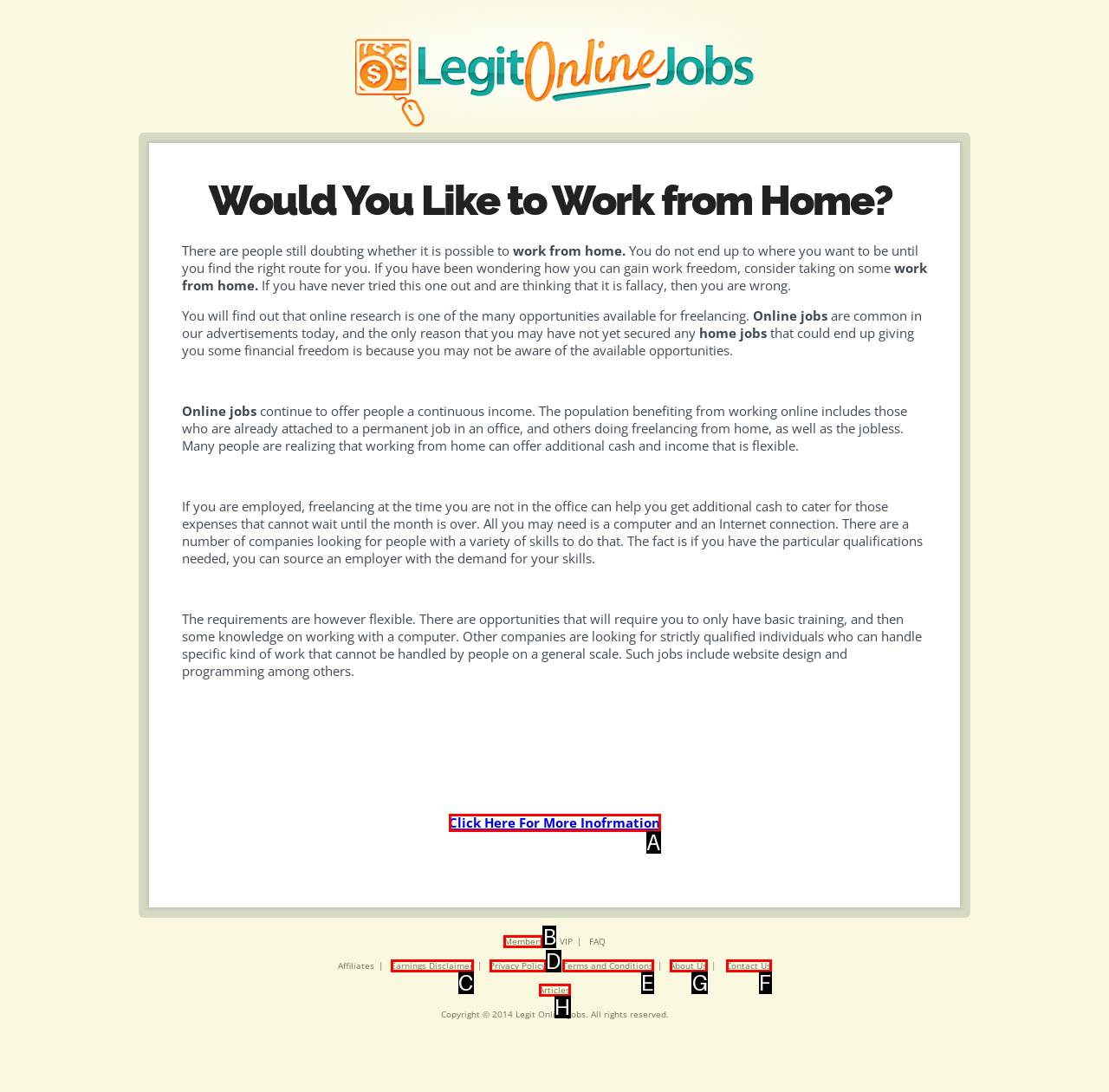Identify the HTML element to select in order to accomplish the following task: Check 'About Us'
Reply with the letter of the chosen option from the given choices directly.

G